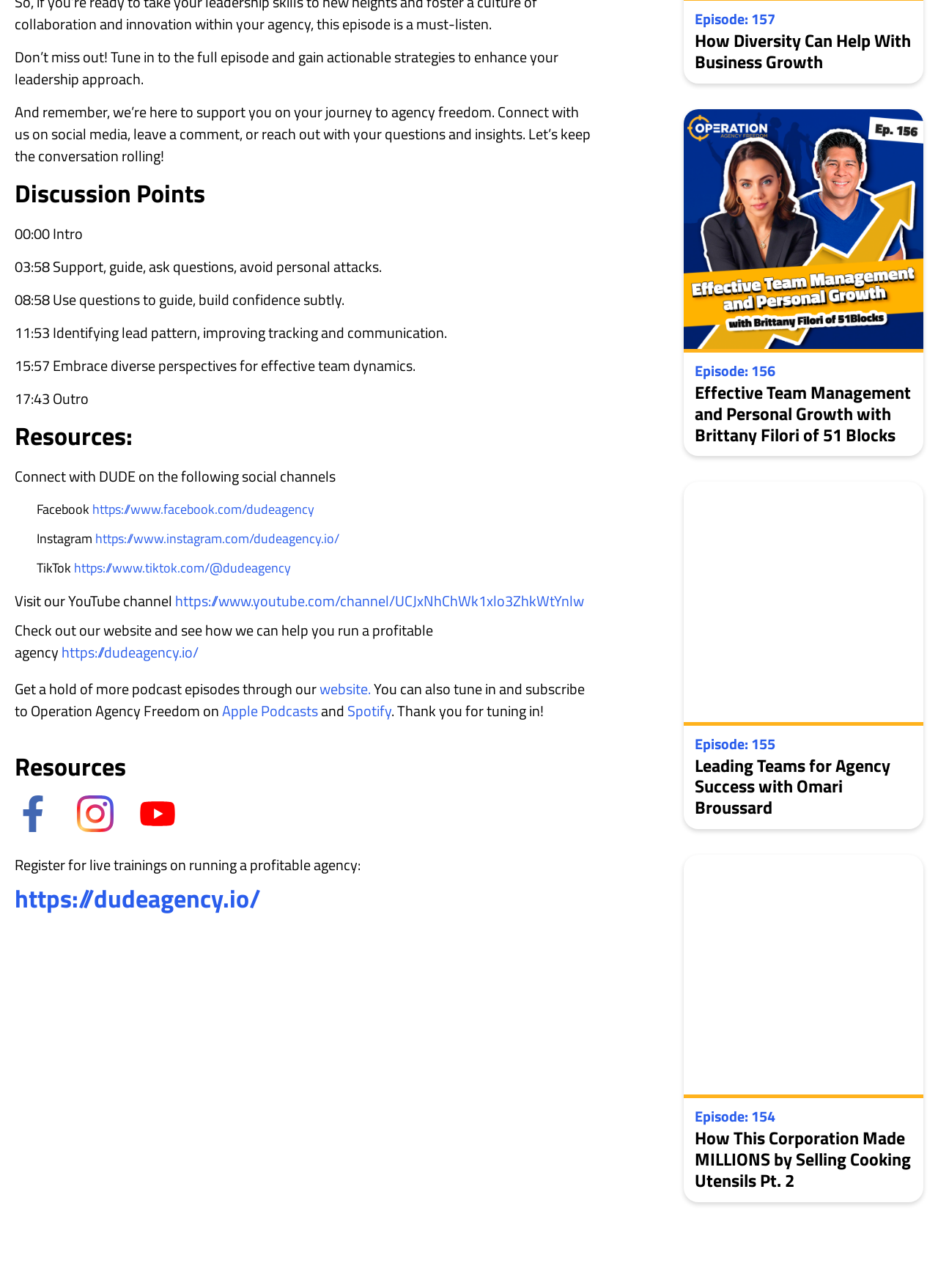Pinpoint the bounding box coordinates of the clickable area necessary to execute the following instruction: "Visit the YouTube channel". The coordinates should be given as four float numbers between 0 and 1, namely [left, top, right, bottom].

[0.187, 0.457, 0.623, 0.475]